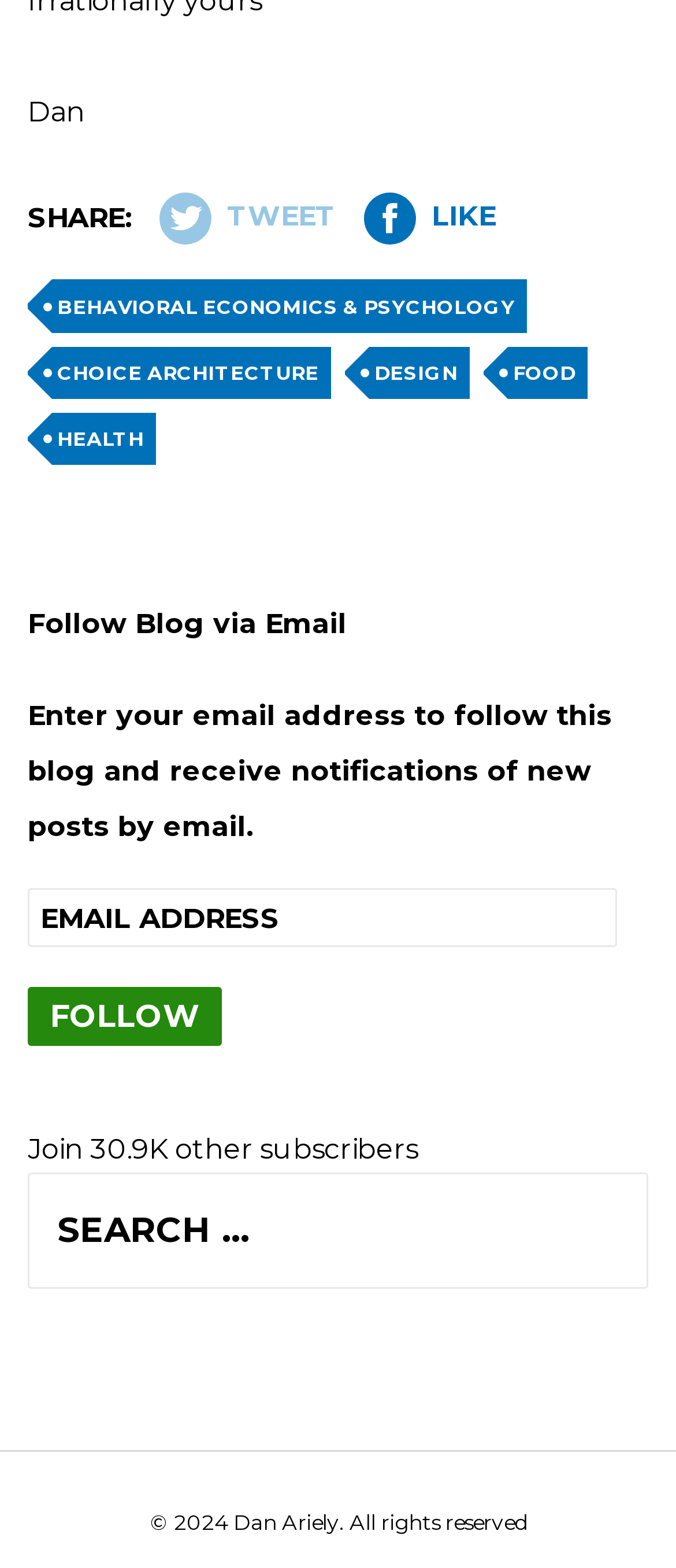What are the categories available?
Please give a detailed and thorough answer to the question, covering all relevant points.

The categories are listed as links below the 'SHARE:' section, which are 'BEHAVIORAL ECONOMICS & PSYCHOLOGY', 'CHOICE ARCHITECTURE', 'DESIGN', 'FOOD', and 'HEALTH', with bounding box coordinates [0.085, 0.188, 0.762, 0.203], [0.085, 0.23, 0.472, 0.246], [0.554, 0.23, 0.677, 0.246], and [0.759, 0.23, 0.851, 0.246] respectively.